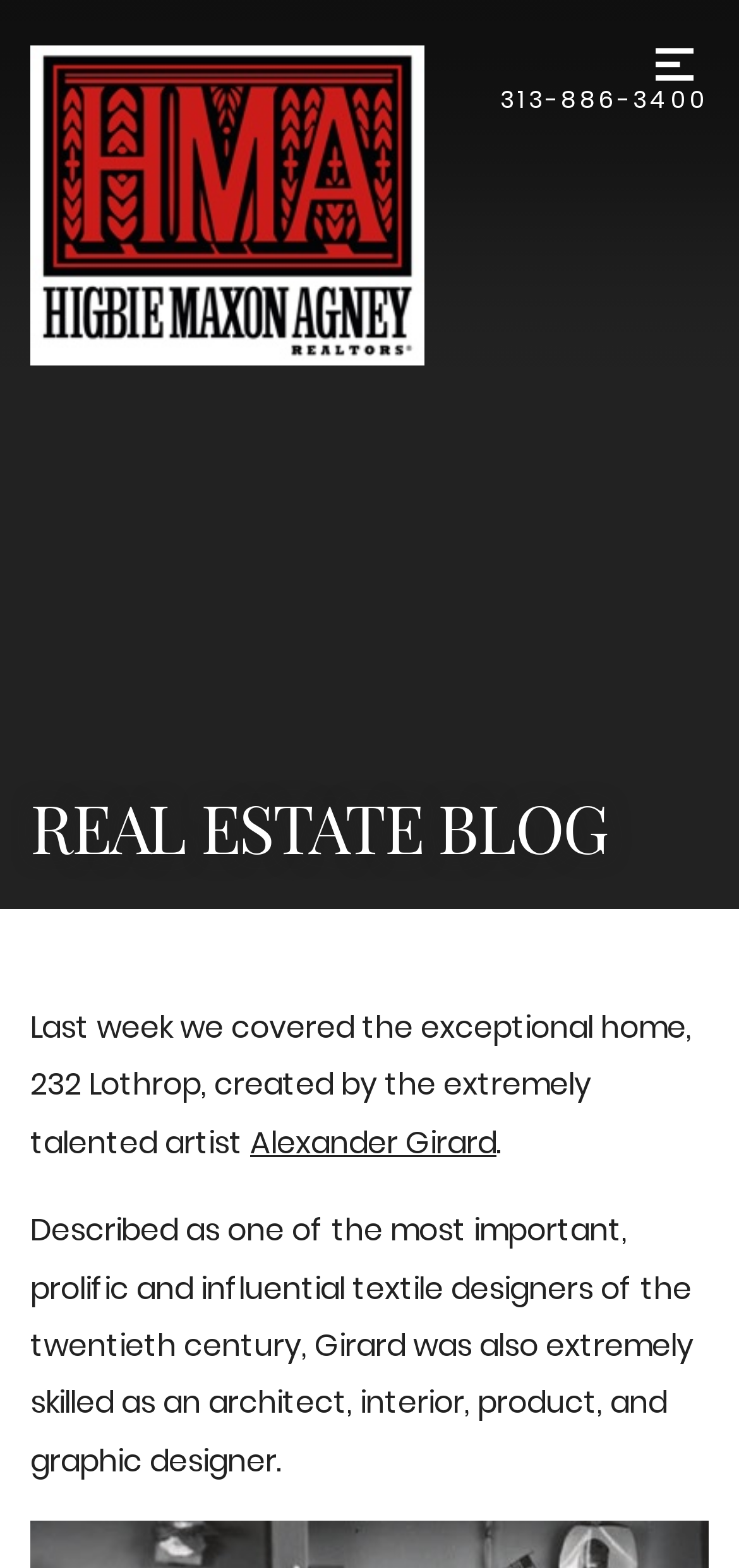Who designed the home at 232 Lothrop?
Refer to the image and respond with a one-word or short-phrase answer.

Alexander Girard